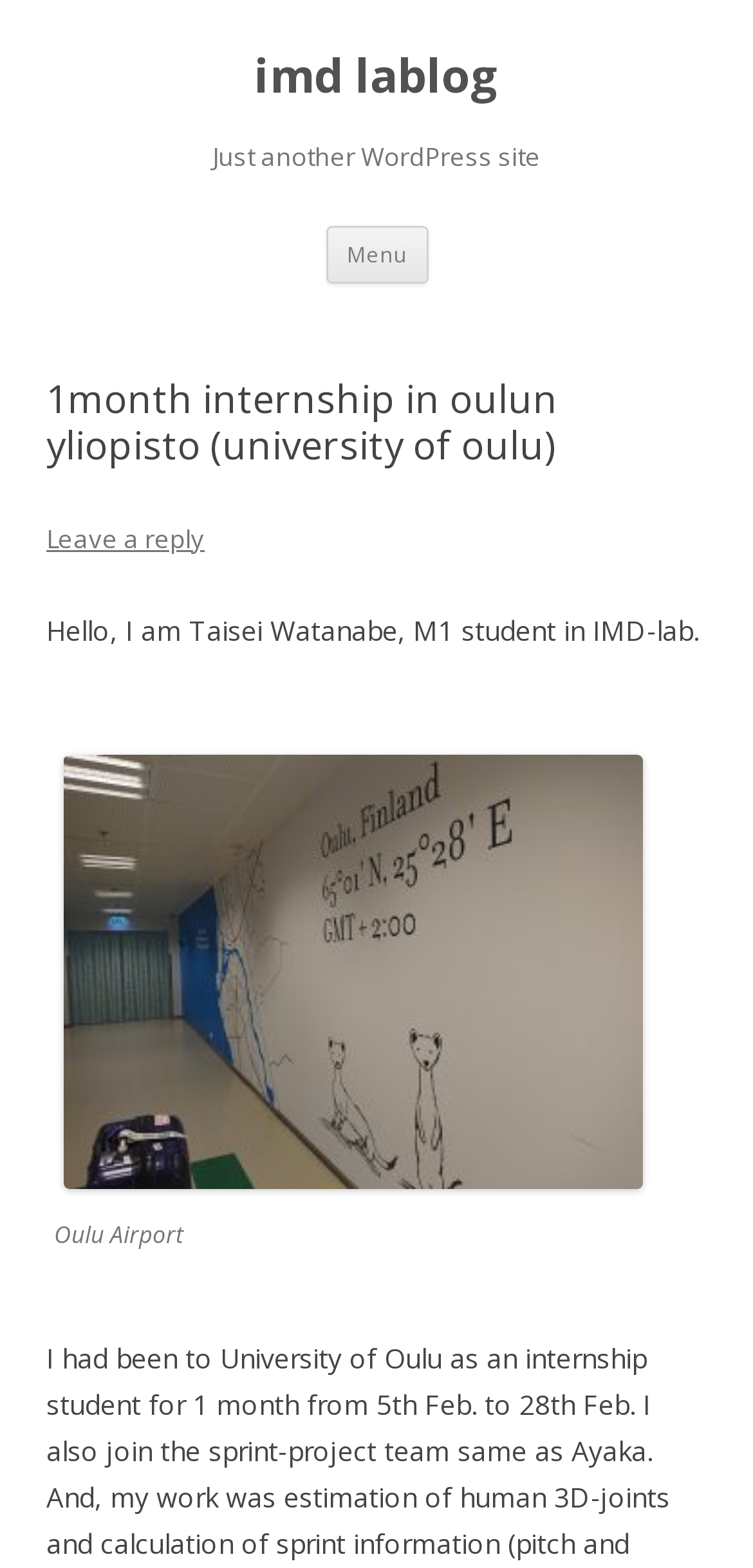Determine the bounding box for the UI element described here: "History on air".

None